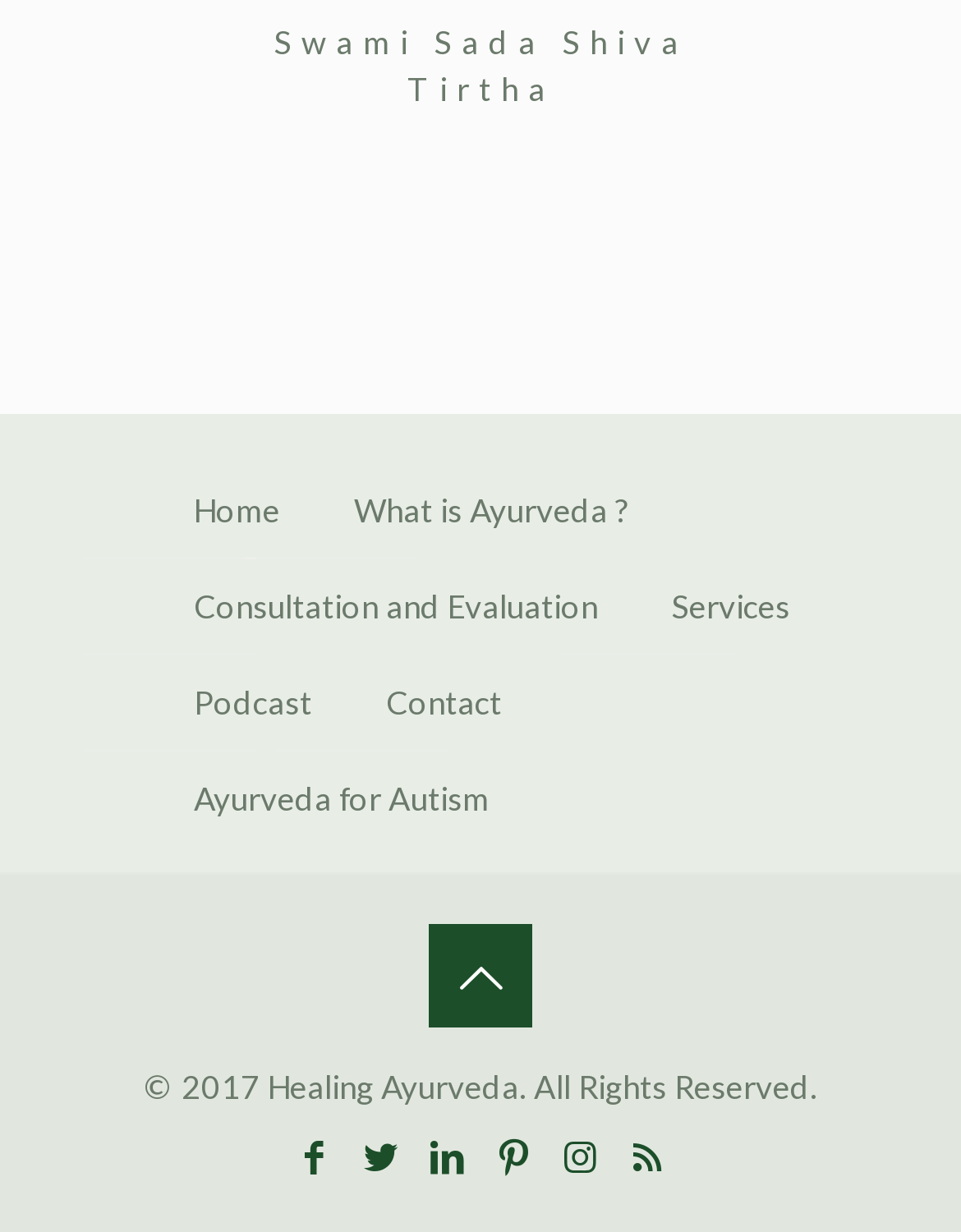Given the webpage screenshot, identify the bounding box of the UI element that matches this description: "The Divorce Process".

None